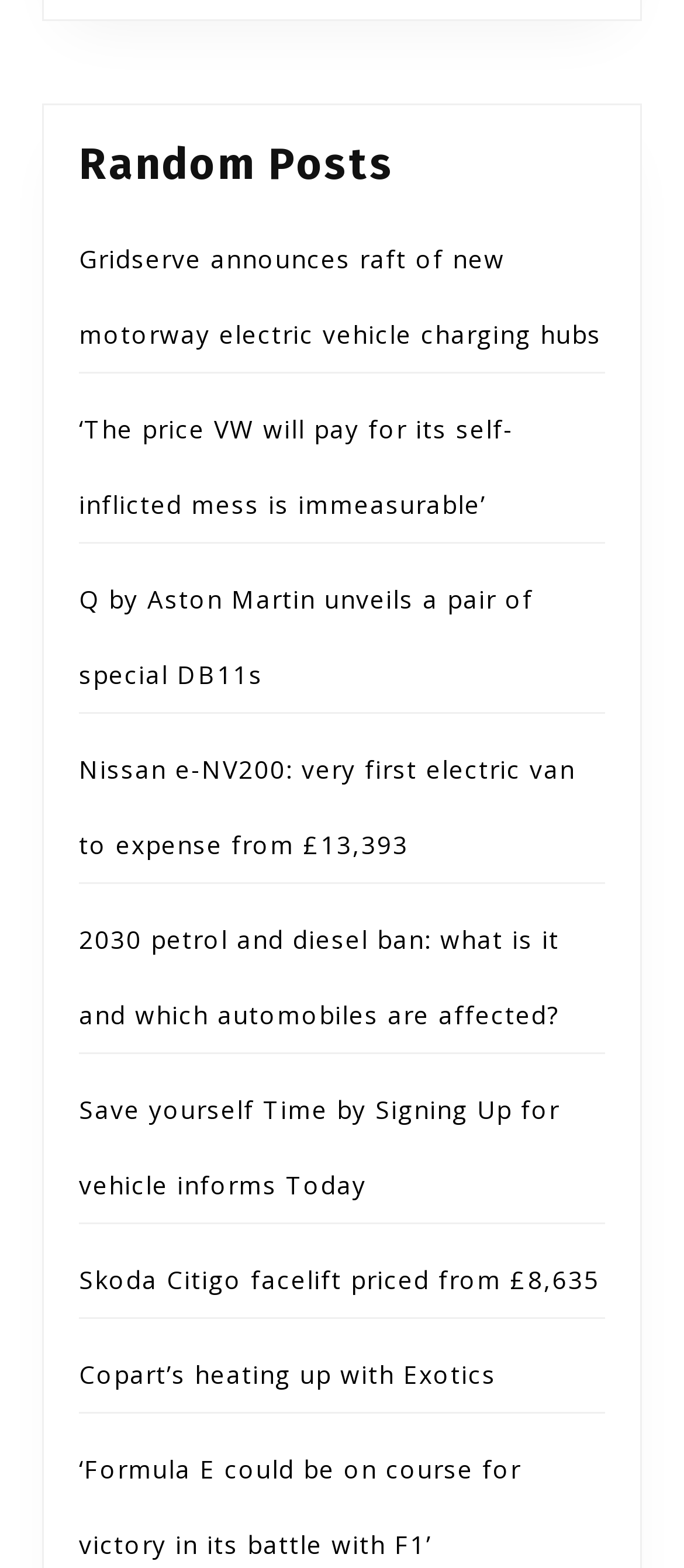What type of content is the webpage displaying?
Look at the image and answer the question with a single word or phrase.

Random posts